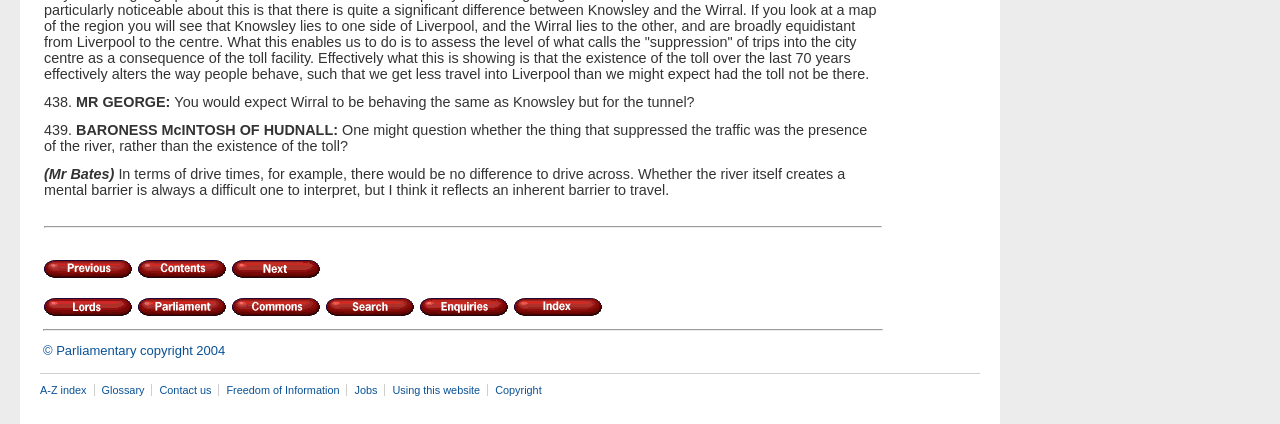Identify the bounding box coordinates necessary to click and complete the given instruction: "view House of Lords home page".

[0.034, 0.699, 0.104, 0.736]